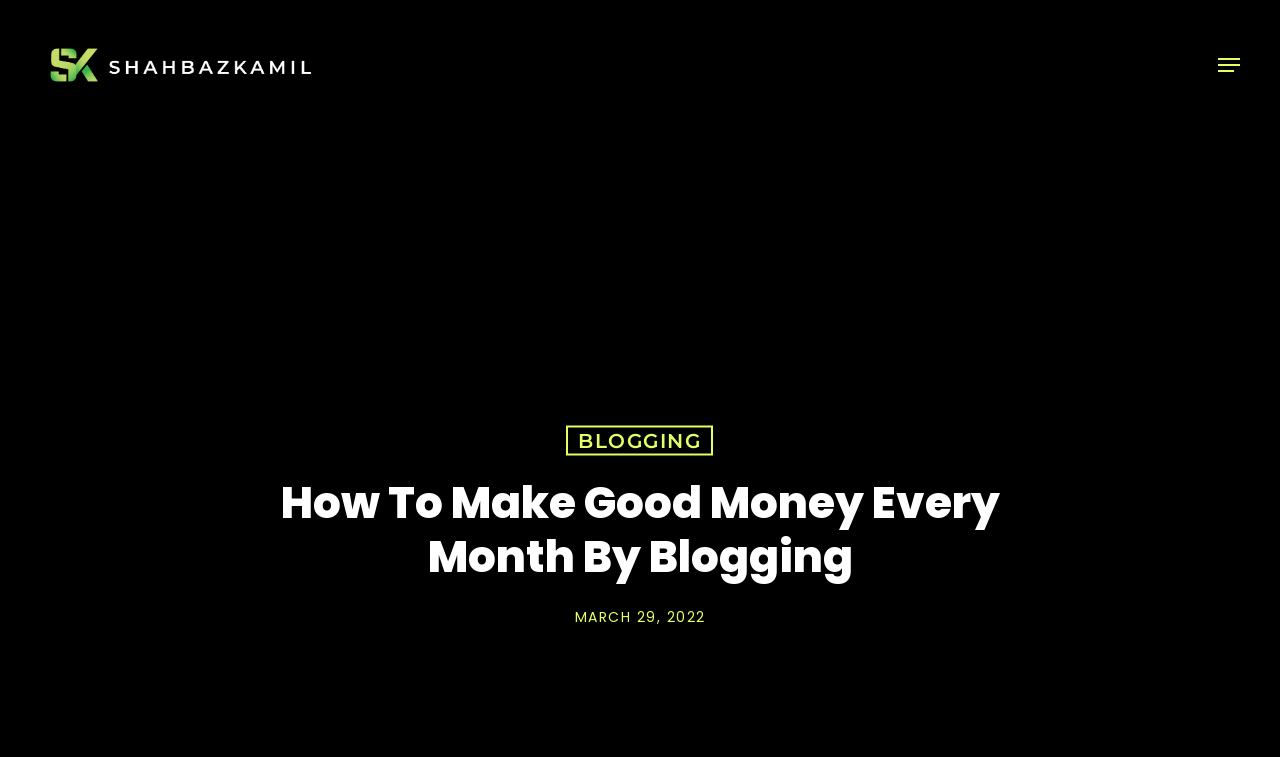Use the details in the image to answer the question thoroughly: 
How many images of the author are there?

There are three image elements with the same description 'Shahbaz Kamil' at the top of the webpage, which suggests that there are three images of the author.